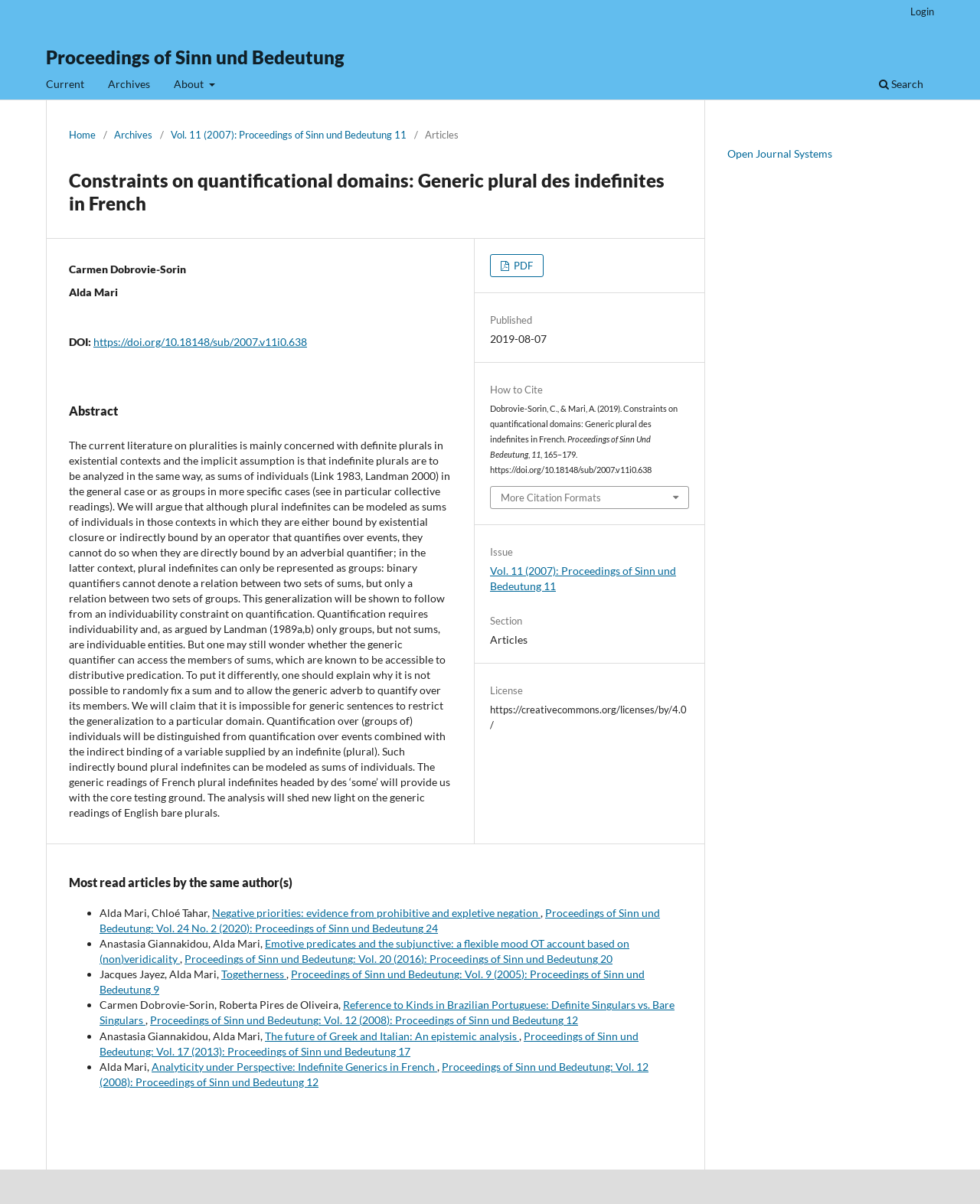Provide the bounding box coordinates of the UI element this sentence describes: "Proceedings of Sinn und Bedeutung".

[0.047, 0.032, 0.352, 0.063]